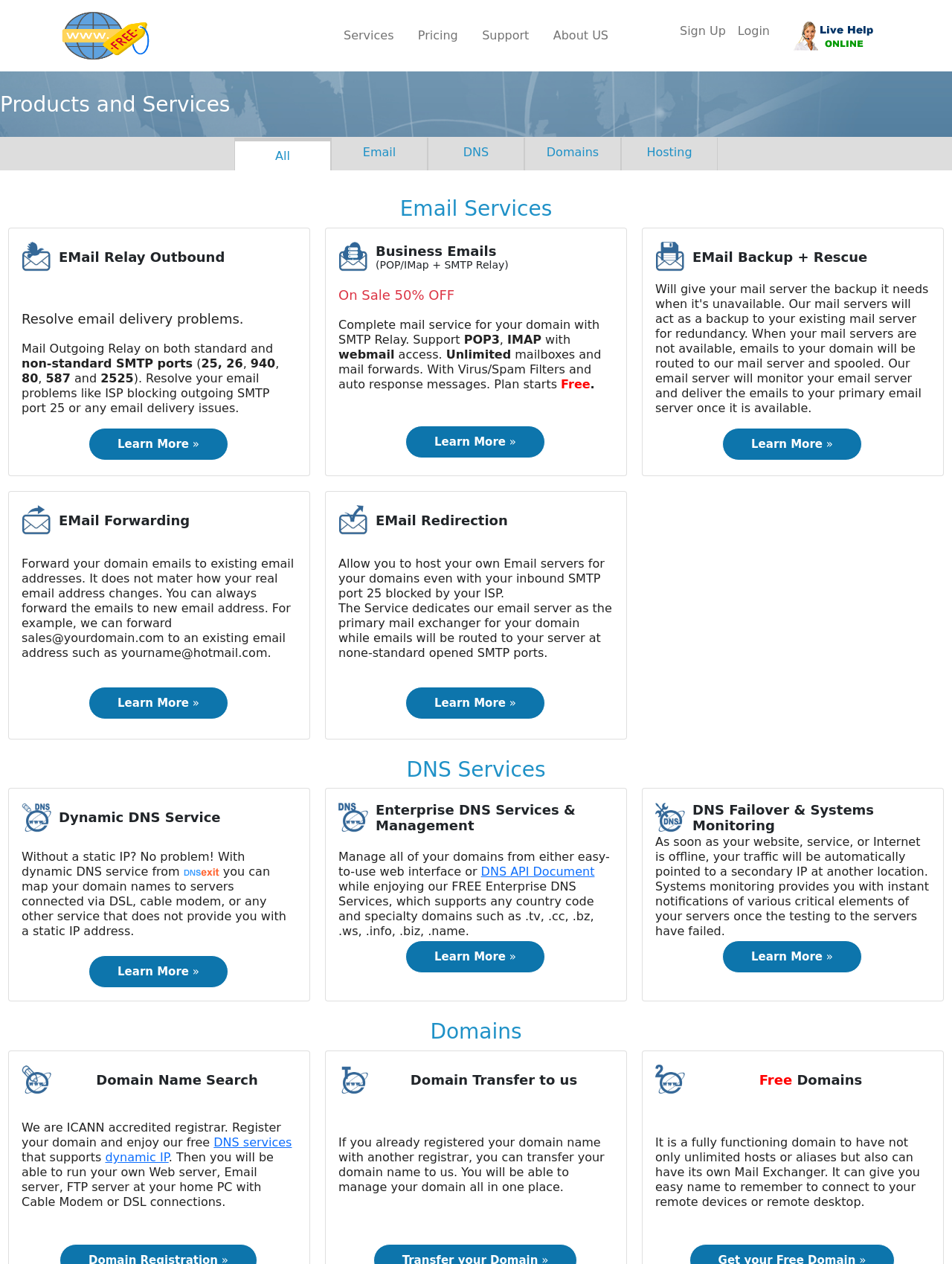Locate the UI element that matches the description parent_node: Services title="Free Domain Home" in the webpage screenshot. Return the bounding box coordinates in the format (top-left x, top-left y, bottom-right x, bottom-right y), with values ranging from 0 to 1.

[0.064, 0.005, 0.355, 0.052]